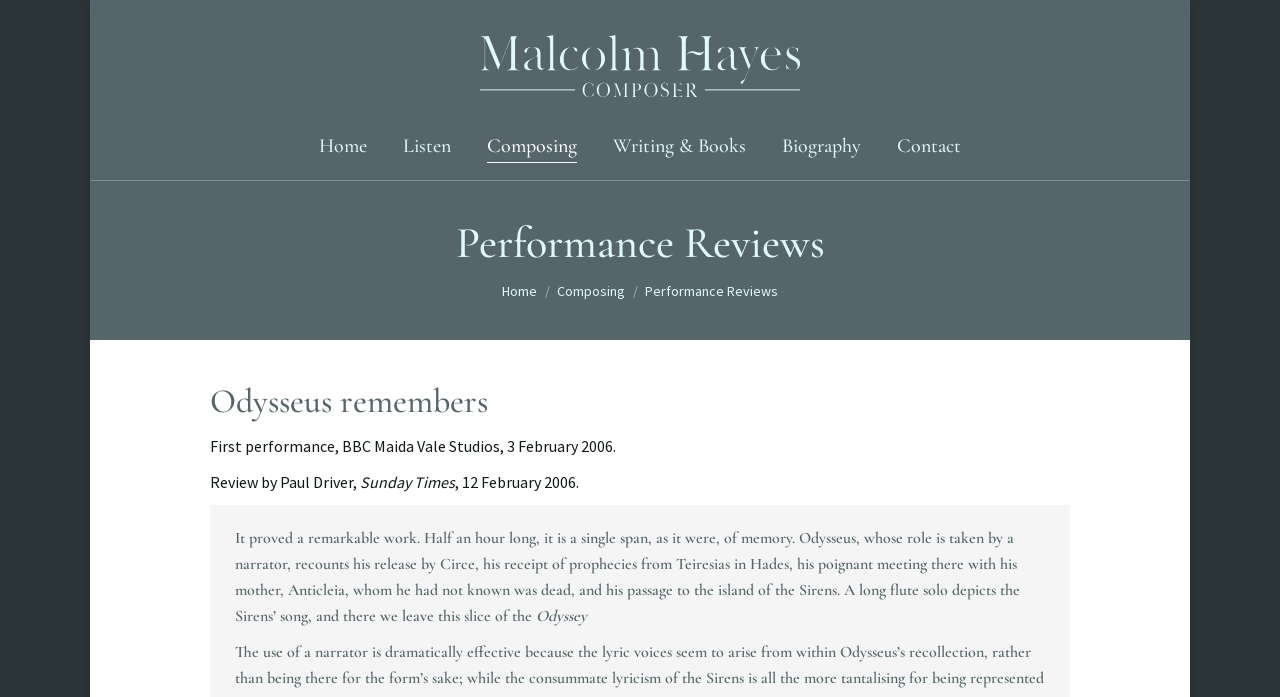Analyze the image and answer the question with as much detail as possible: 
Who wrote the review of Odysseus remembers?

The text 'Review by Paul Driver, Sunday Times, 12 February 2006' is mentioned on the page, indicating that Paul Driver wrote the review of Odysseus remembers.